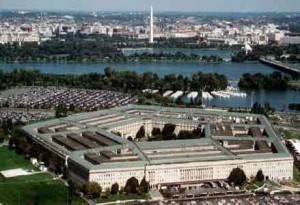Provide your answer in one word or a succinct phrase for the question: 
What is the height of the Pentagon building?

77 feet